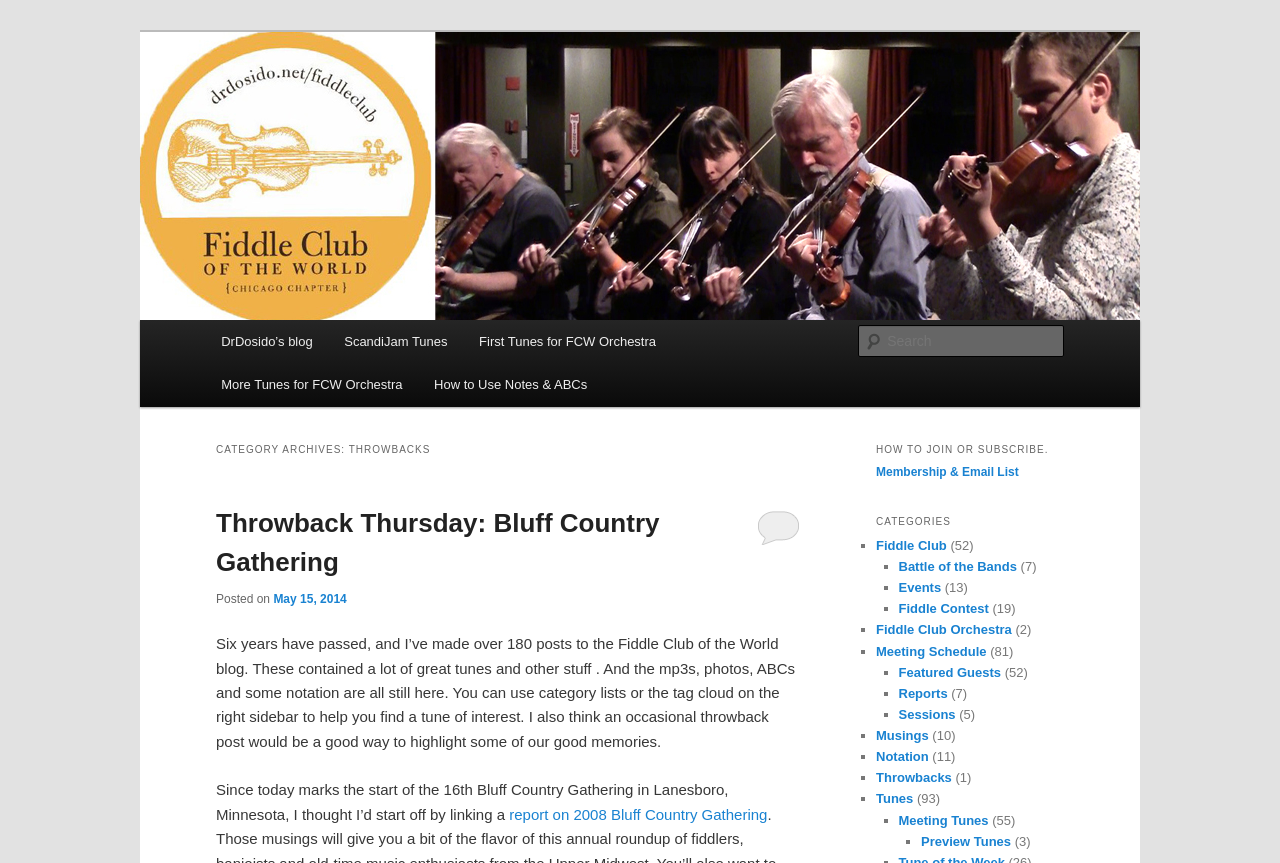Extract the main title from the webpage and generate its text.

Fiddle Club of the World